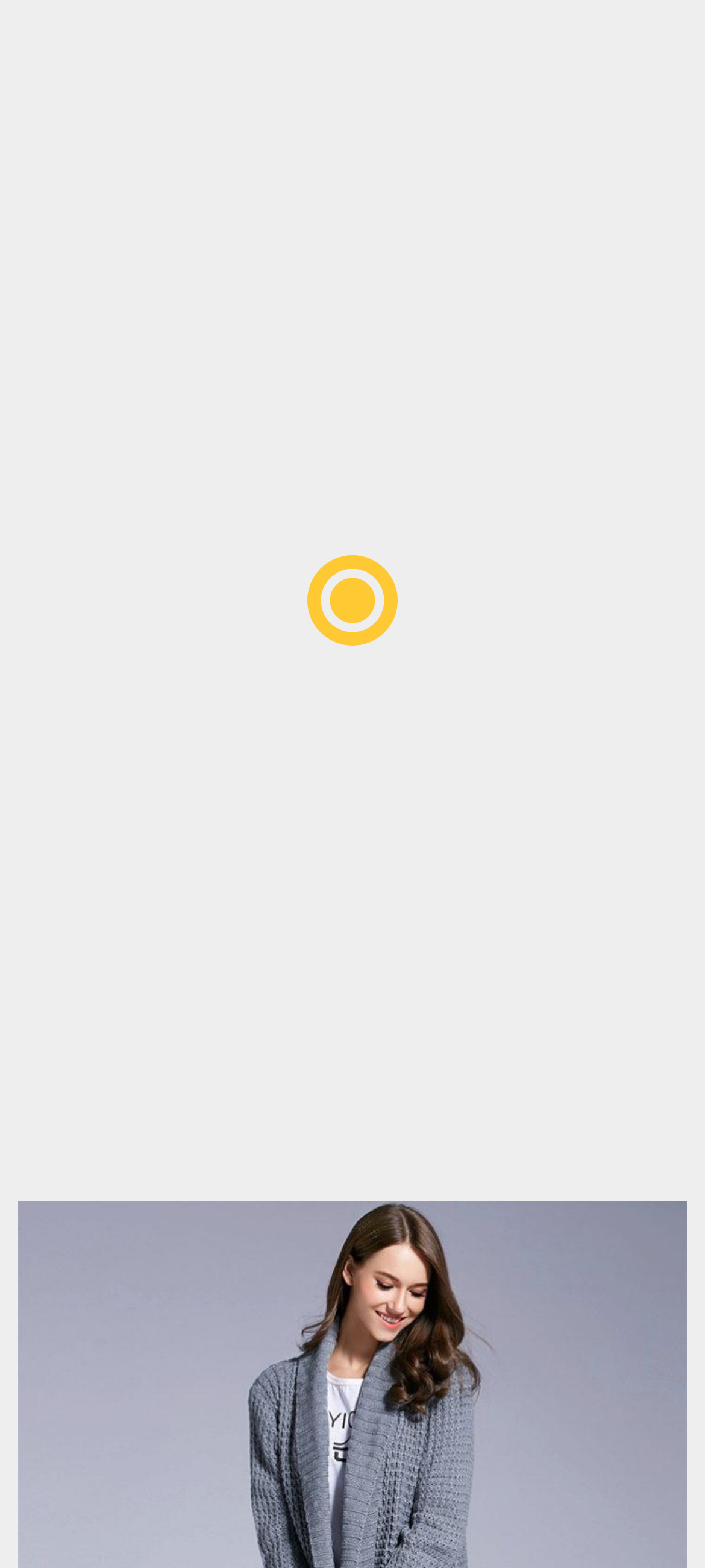Determine the bounding box coordinates of the clickable element to achieve the following action: 'subscribe to the newsletter'. Provide the coordinates as four float values between 0 and 1, formatted as [left, top, right, bottom].

[0.897, 0.395, 0.974, 0.43]